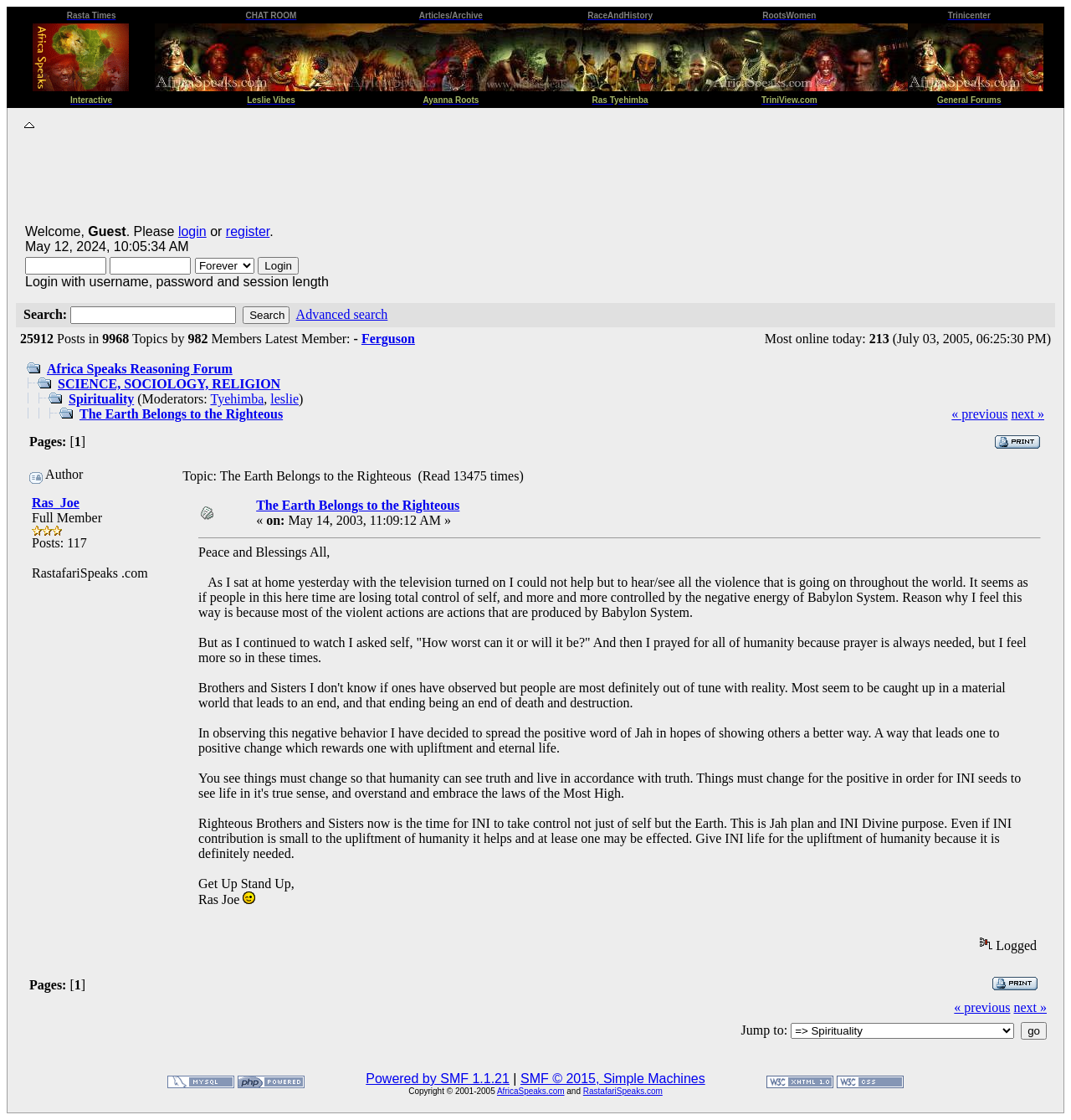Answer the following query with a single word or phrase:
What is the date and time displayed on the webpage?

May 12, 2024, 10:05:34 AM